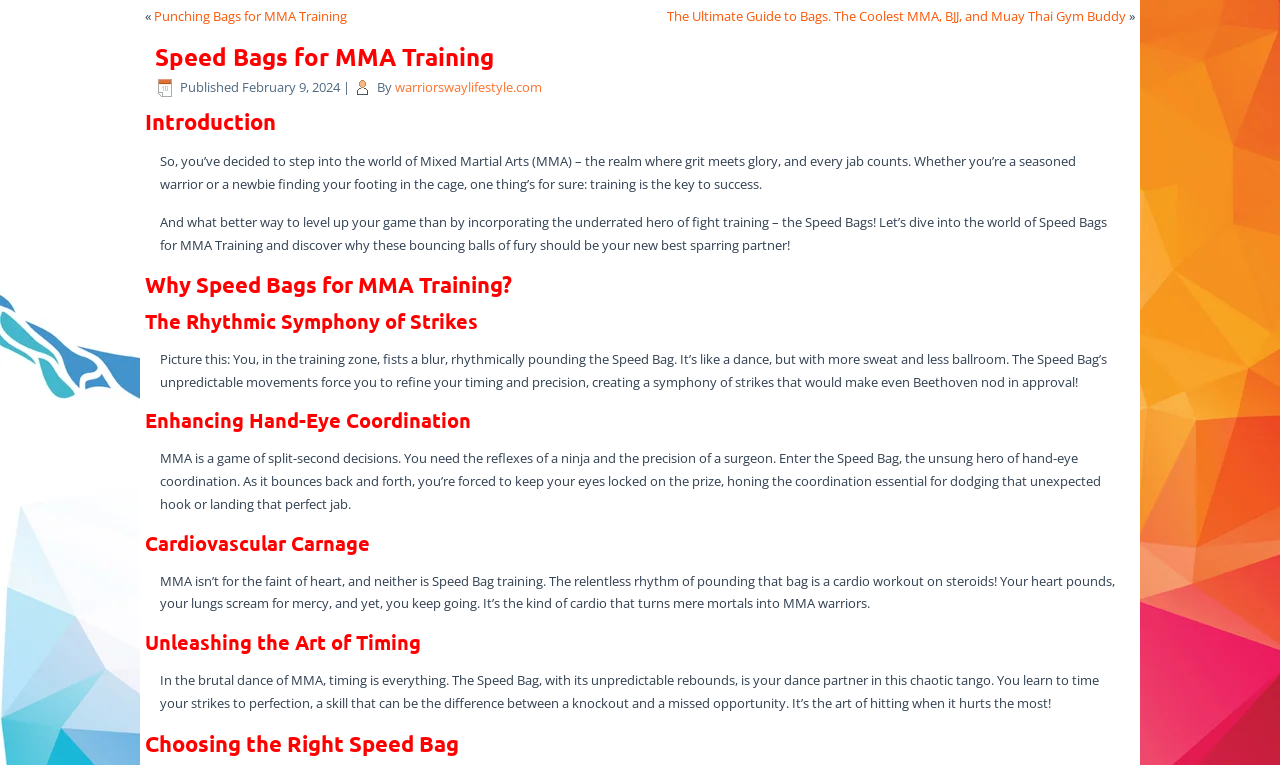Who published this article?
Respond to the question with a well-detailed and thorough answer.

The author of this article can be determined by looking at the link 'warriorswaylifestyle.com' which is present below the heading 'Published' and the date 'February 9, 2024'. This suggests that the article was published by warriorswaylifestyle.com.